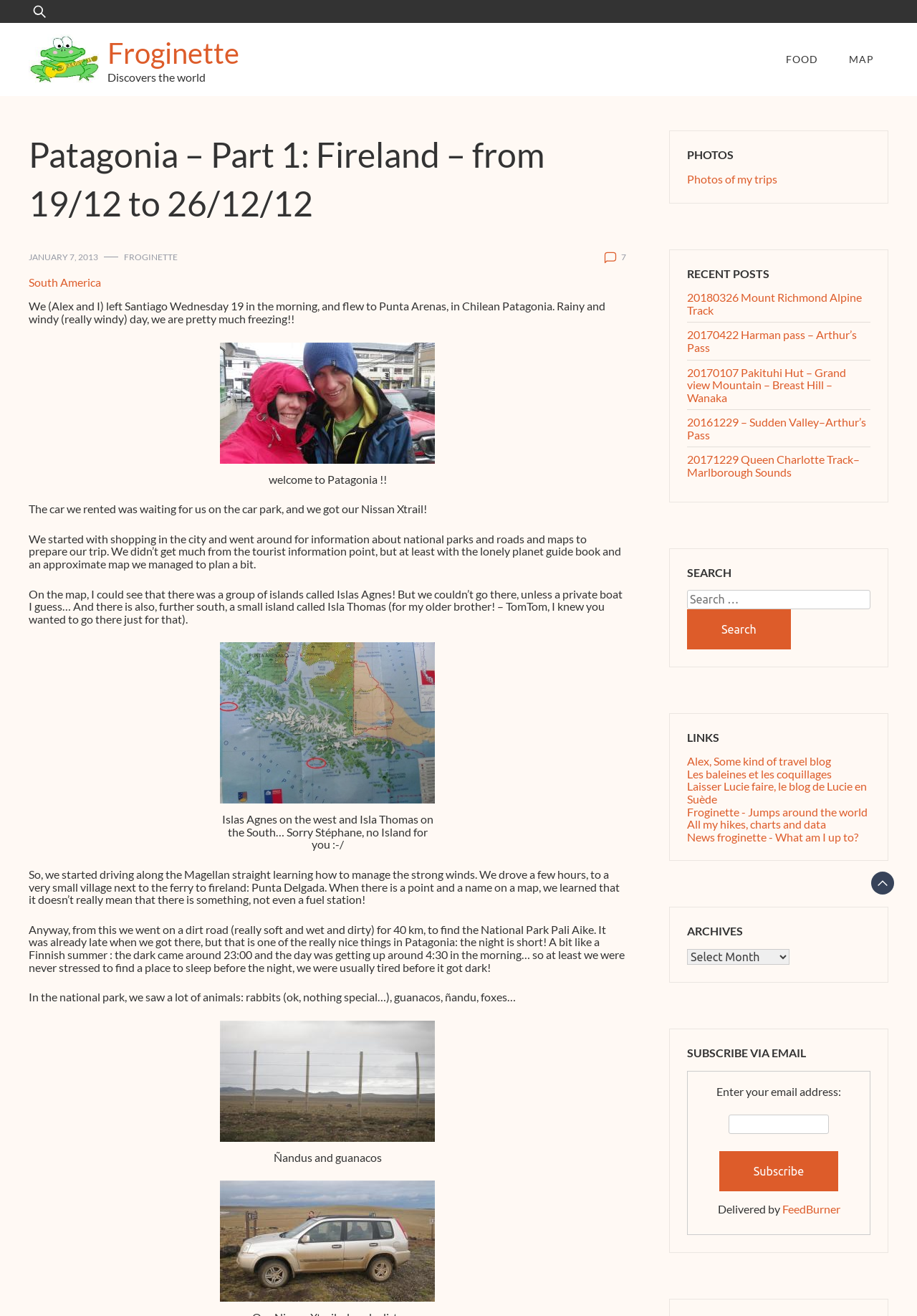Please identify the coordinates of the bounding box that should be clicked to fulfill this instruction: "Go to FOOD page".

[0.841, 0.037, 0.908, 0.054]